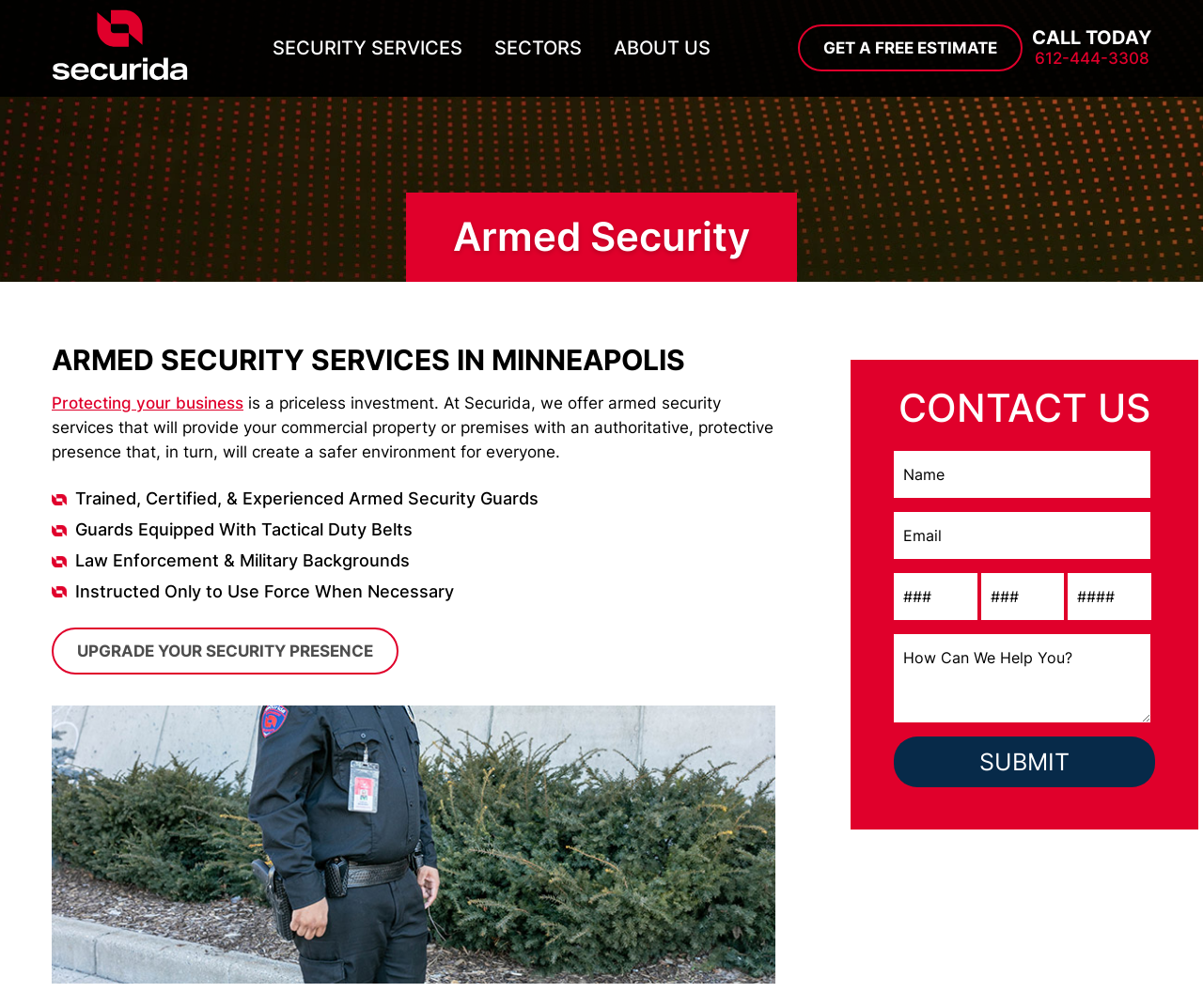Explain the webpage's layout and main content in detail.

The webpage is about Securida, a company providing armed security guard services in Minneapolis. At the top, there is a header section with a logo image of Securida on the left, followed by a series of links to different sections of the website, including "SECURITY SERVICES", "SECTORS", "ABOUT US", and "GET A FREE ESTIMATE". On the right side of the header, there is a call-to-action link "CALL TODAY 612-444-3308". 

Below the header, there is a large banner image that spans the entire width of the page. 

The main content of the page is divided into two sections. On the left, there is a heading "Armed Security" followed by a subheading "ARMED SECURITY SERVICES IN MINNEAPOLIS". Below this, there is a paragraph of text describing the importance of armed security services for businesses. There are also several links and text blocks highlighting the features of Securida's armed security guards, including their training, certification, and experience.

On the right side of the page, there is an image of a Securida armed security guard in Minneapolis. Below this image, there is a call-to-action link "UPGRADE YOUR SECURITY PRESENCE". 

At the bottom of the page, there is an iframe that takes up most of the width of the page.